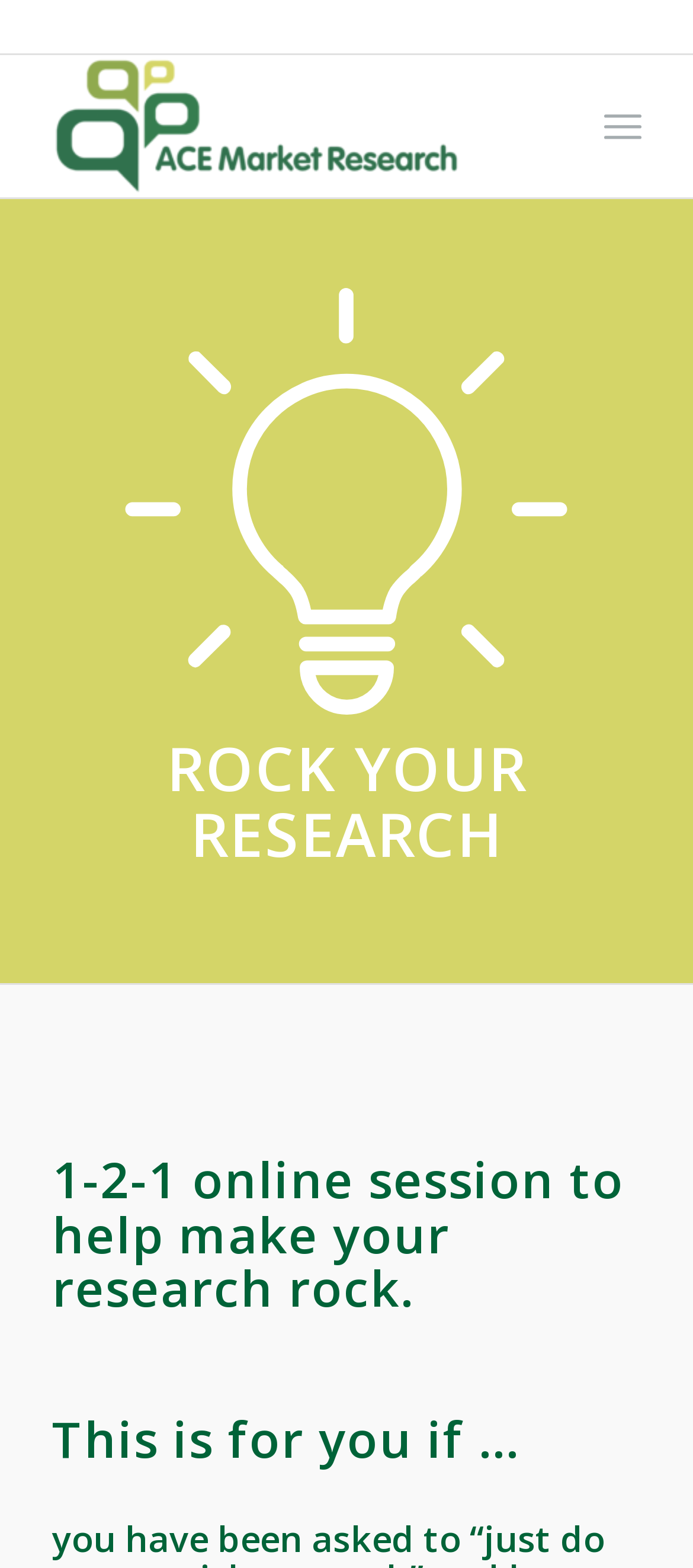Answer the question using only a single word or phrase: 
What is the purpose of the online session?

To help with research